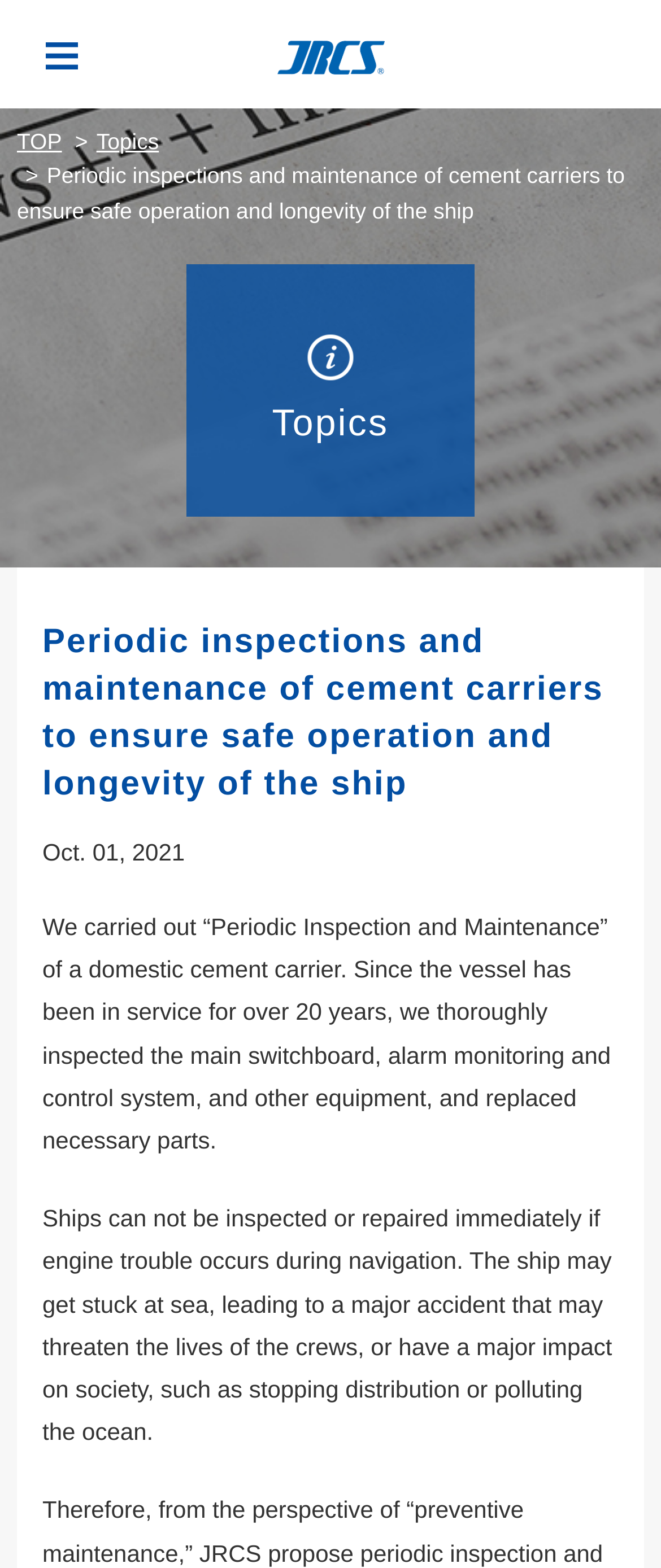What is the company name on the top left?
Please elaborate on the answer to the question with detailed information.

The company name is located on the top left of the webpage, above the navigation links. It is written in Japanese characters and also has an image with the same text.